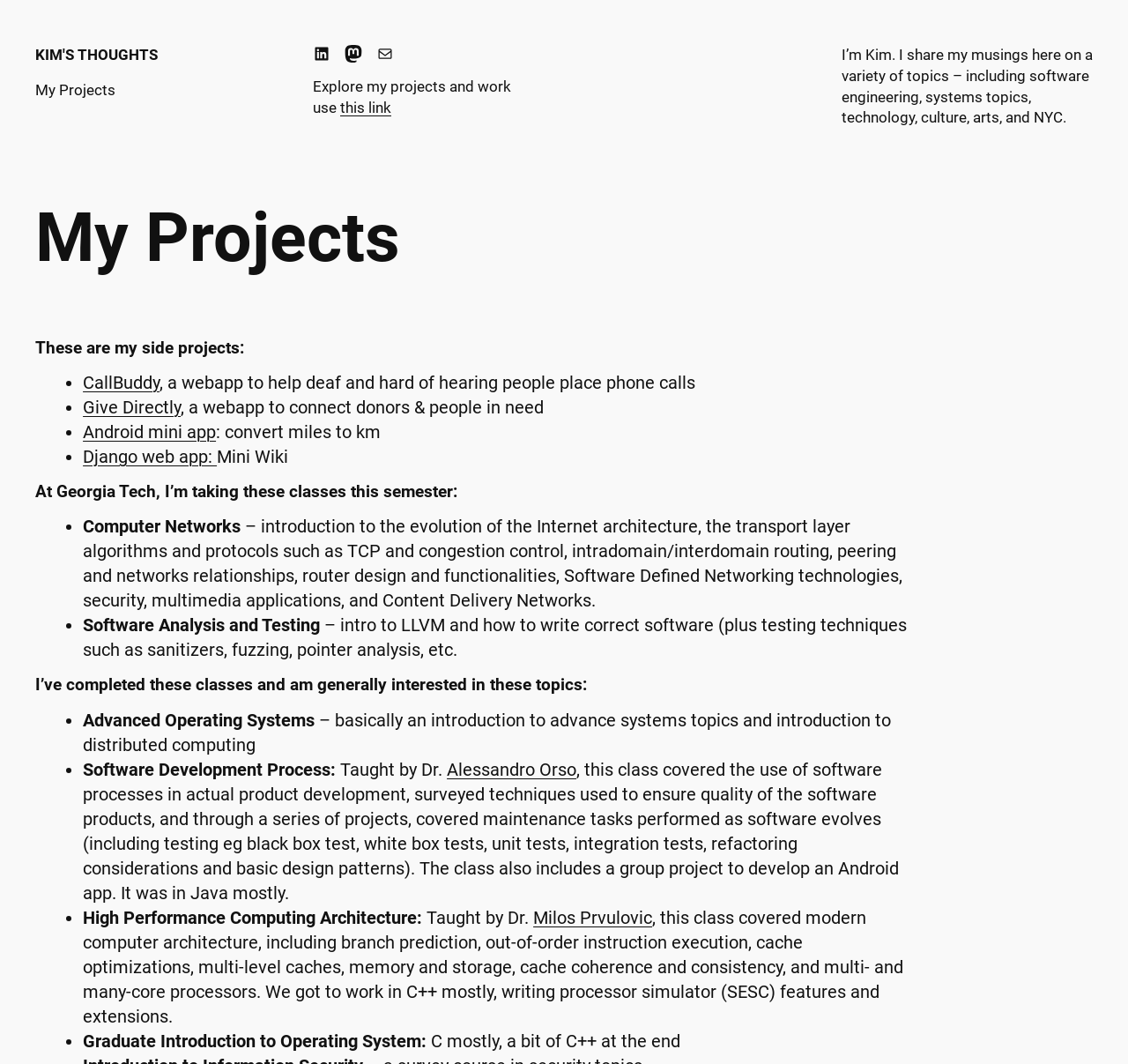What is the main topic of the class 'High Performance Computing Architecture'?
Look at the image and respond to the question as thoroughly as possible.

The webpage lists 'High Performance Computing Architecture' as one of the classes, and the static text next to it says 'this class covered modern computer architecture, including branch prediction, out-of-order instruction execution, cache optimizations, multi-level caches, memory and storage, cache coherence and consistency, and multi- and many-core processors', which indicates that the main topic of the class 'High Performance Computing Architecture' is computer architecture.